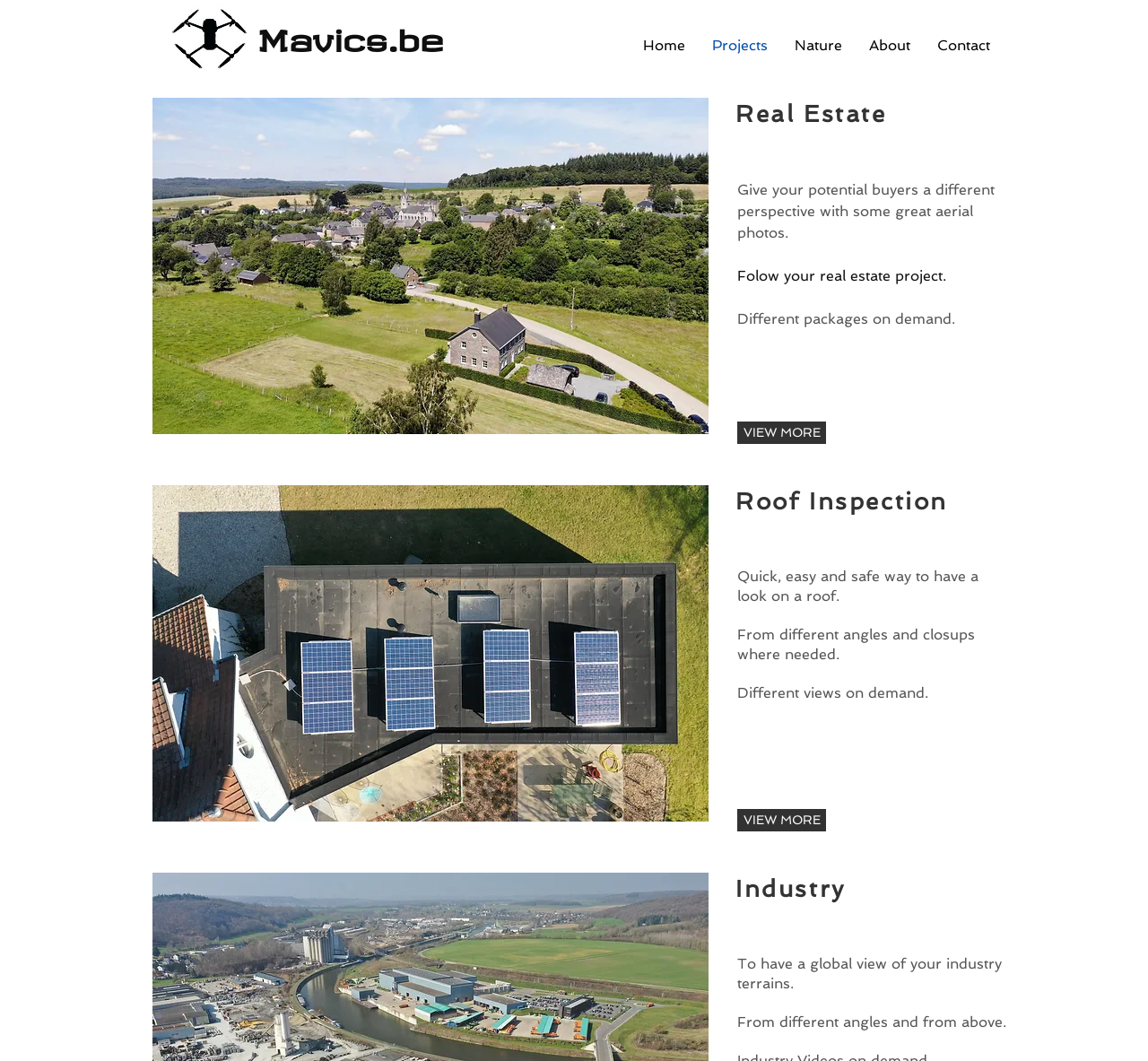Determine the bounding box for the UI element described here: "About".

[0.745, 0.028, 0.805, 0.058]